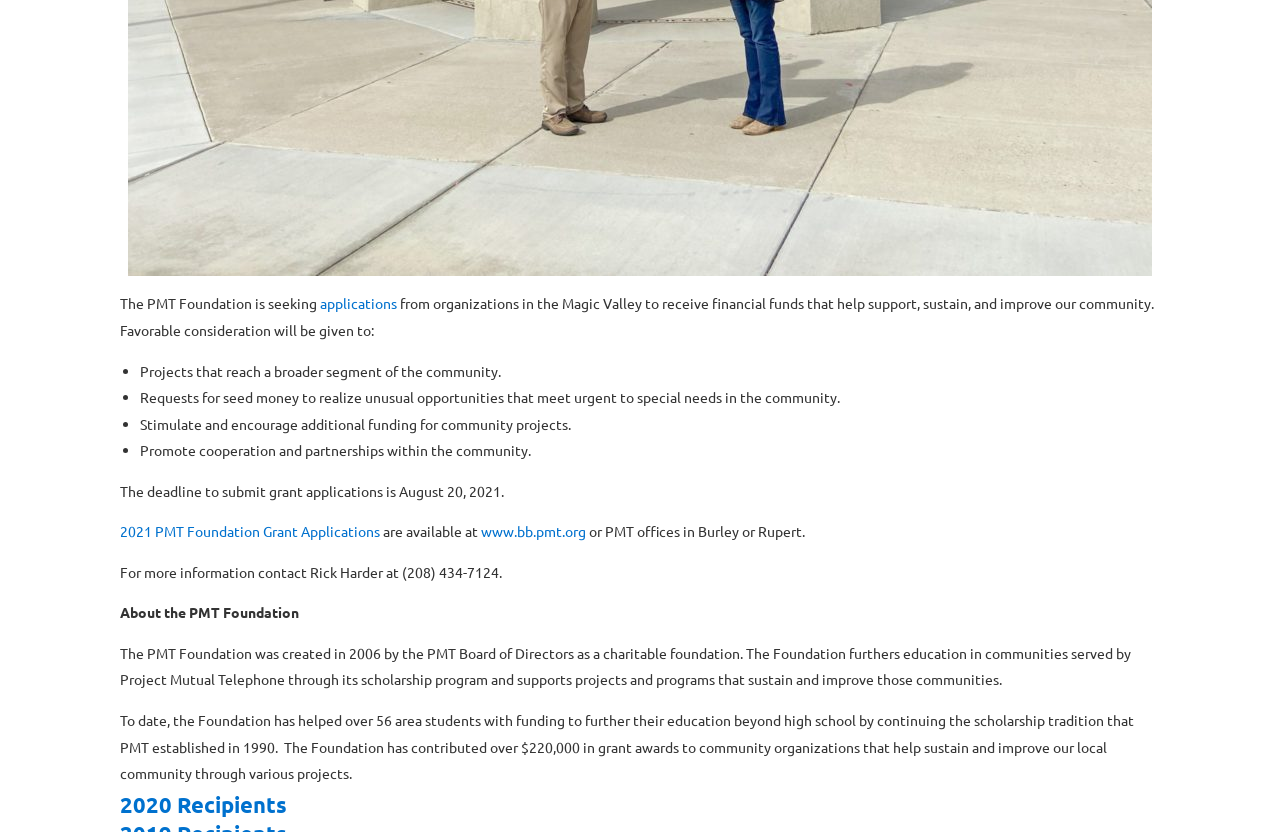Bounding box coordinates should be provided in the format (top-left x, top-left y, bottom-right x, bottom-right y) with all values between 0 and 1. Identify the bounding box for this UI element: 2020 Recipients

[0.094, 0.951, 0.224, 0.983]